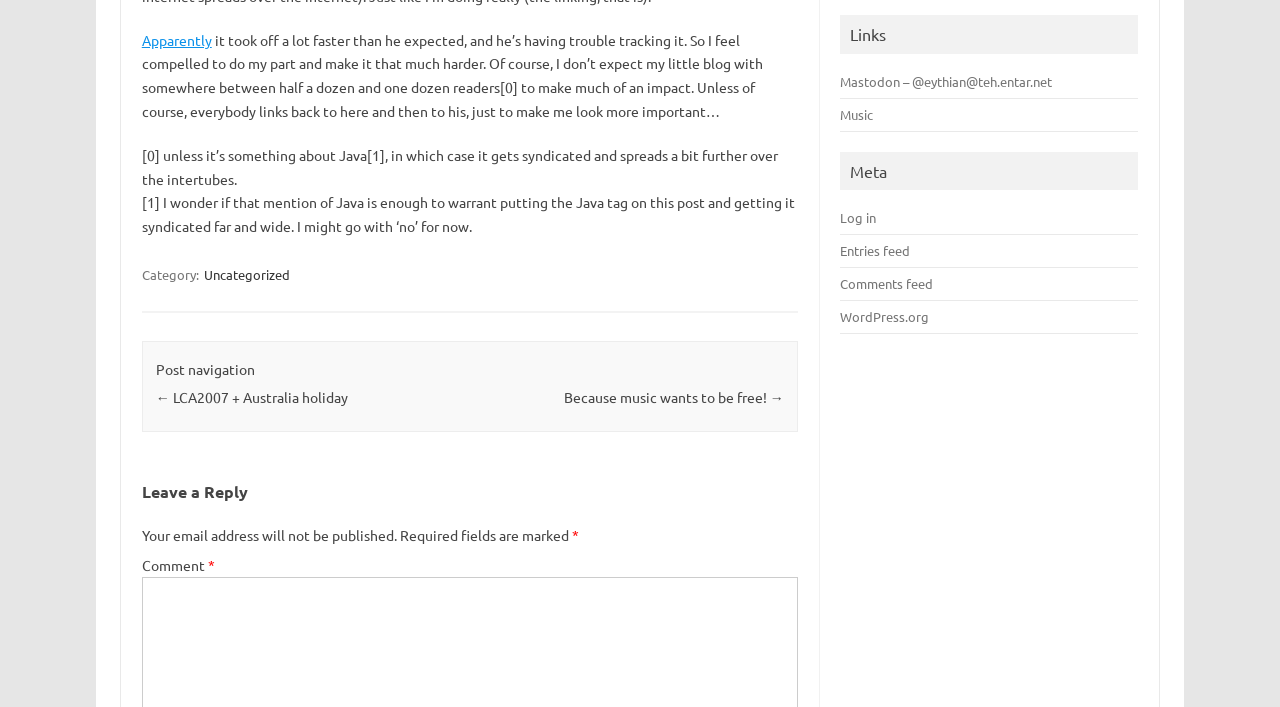For the following element description, predict the bounding box coordinates in the format (top-left x, top-left y, bottom-right x, bottom-right y). All values should be floating point numbers between 0 and 1. Description: ← LCA2007 + Australia holiday

[0.122, 0.549, 0.272, 0.574]